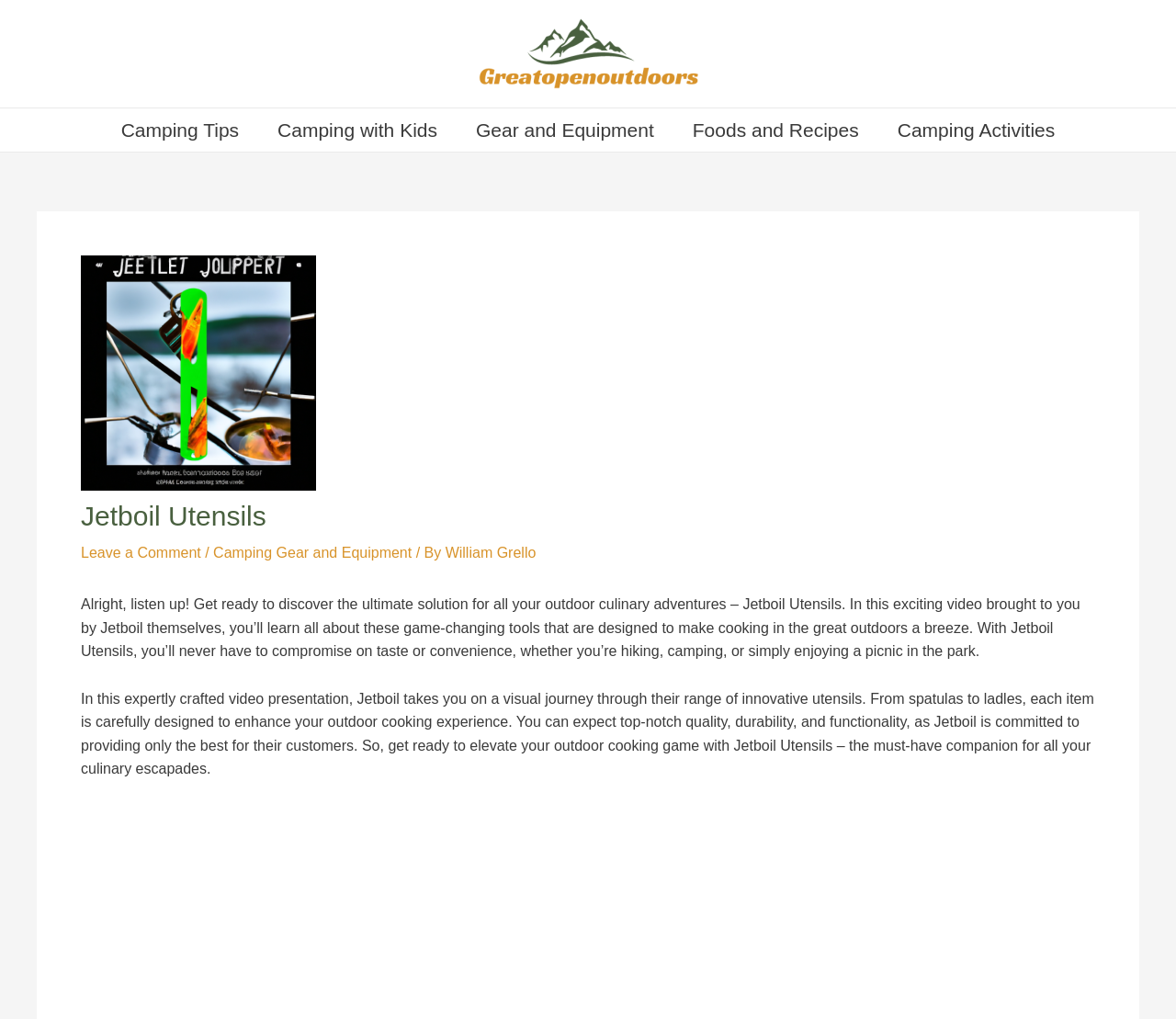Find the bounding box coordinates of the element you need to click on to perform this action: 'Click on Gear and Equipment'. The coordinates should be represented by four float values between 0 and 1, in the format [left, top, right, bottom].

[0.388, 0.106, 0.572, 0.149]